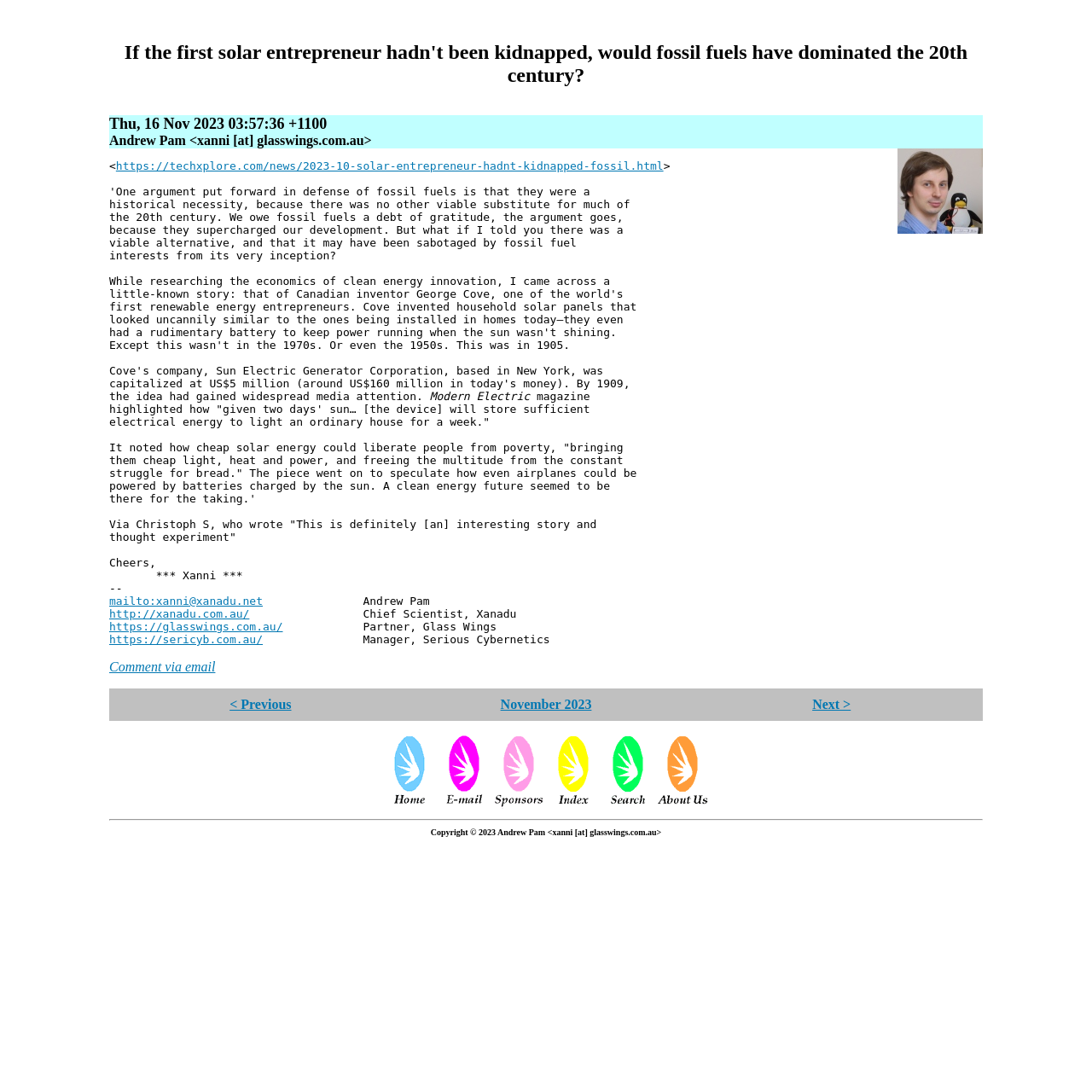Pinpoint the bounding box coordinates of the clickable area necessary to execute the following instruction: "Check recent posts". The coordinates should be given as four float numbers between 0 and 1, namely [left, top, right, bottom].

None